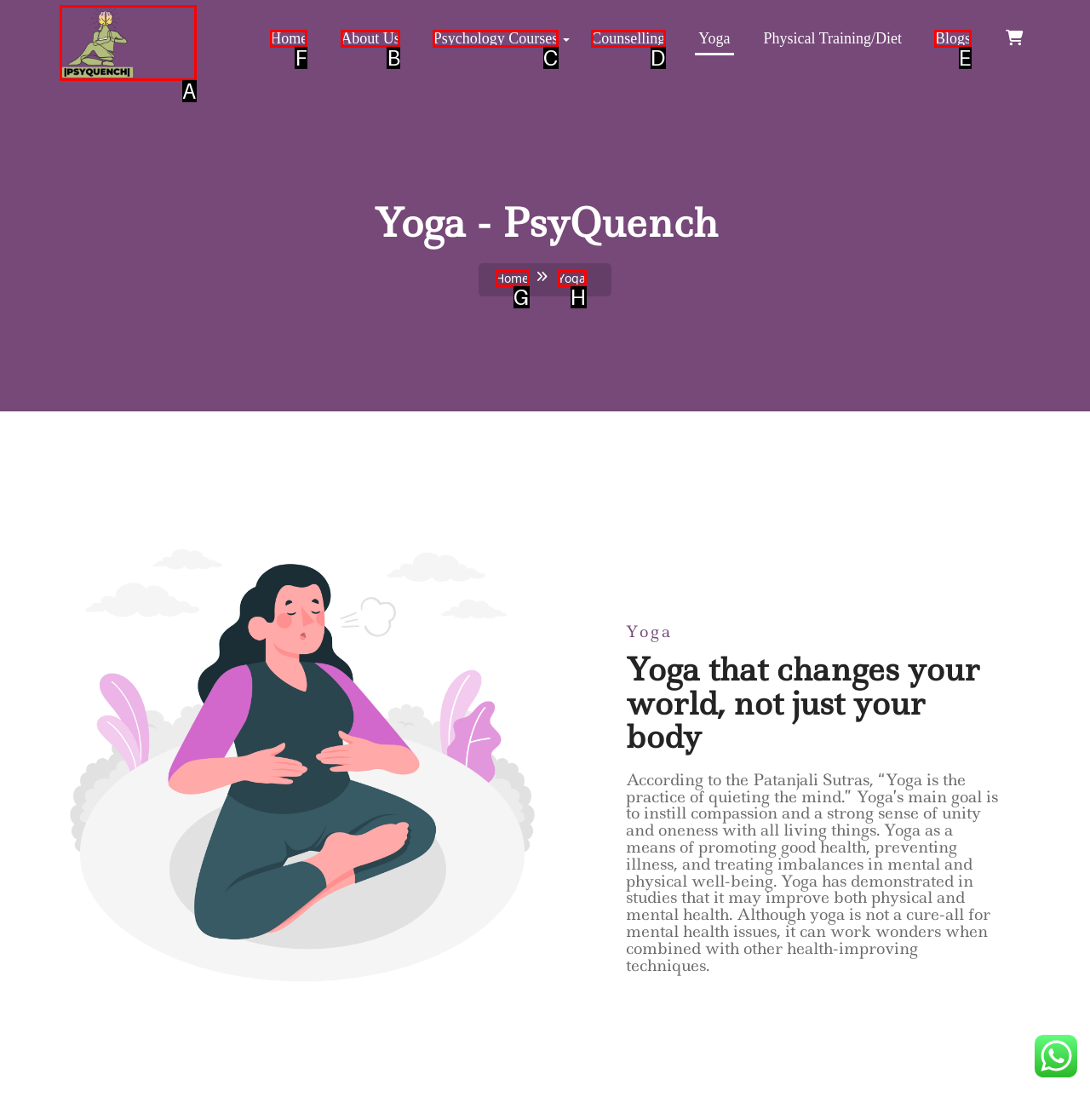Choose the letter that corresponds to the correct button to accomplish the task: Read the article about Citizenship vs Permanent Residency
Reply with the letter of the correct selection only.

None